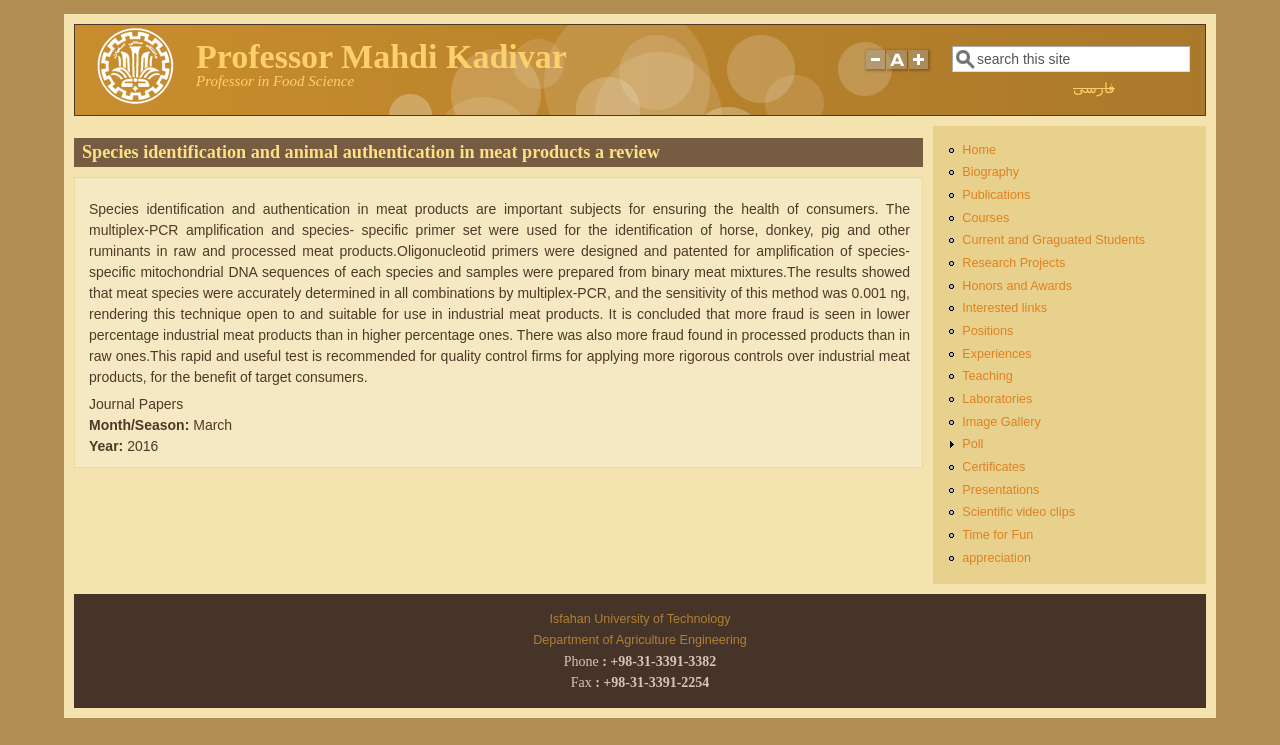Generate the text content of the main heading of the webpage.

Species identification and animal authentication in meat products a review